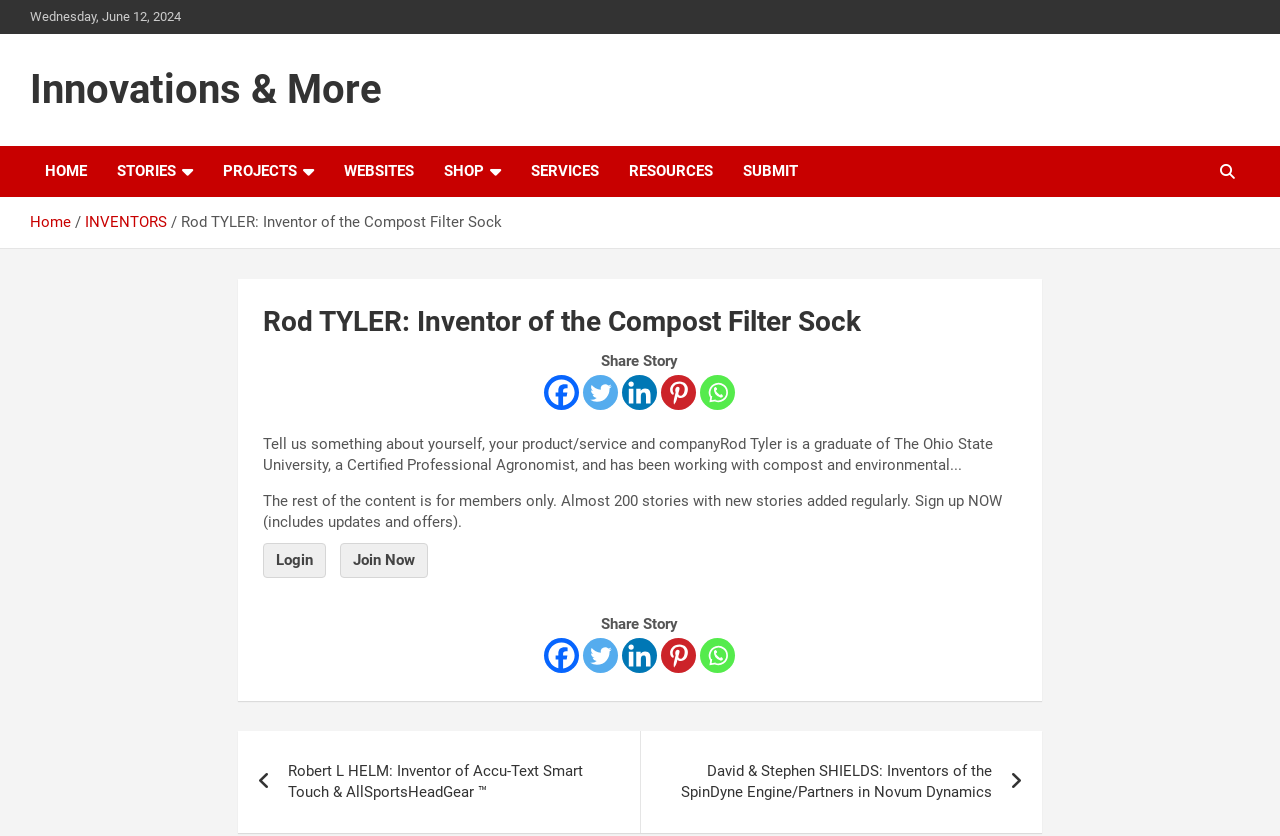Locate the bounding box coordinates of the segment that needs to be clicked to meet this instruction: "Click on PROJECTS".

[0.162, 0.175, 0.257, 0.236]